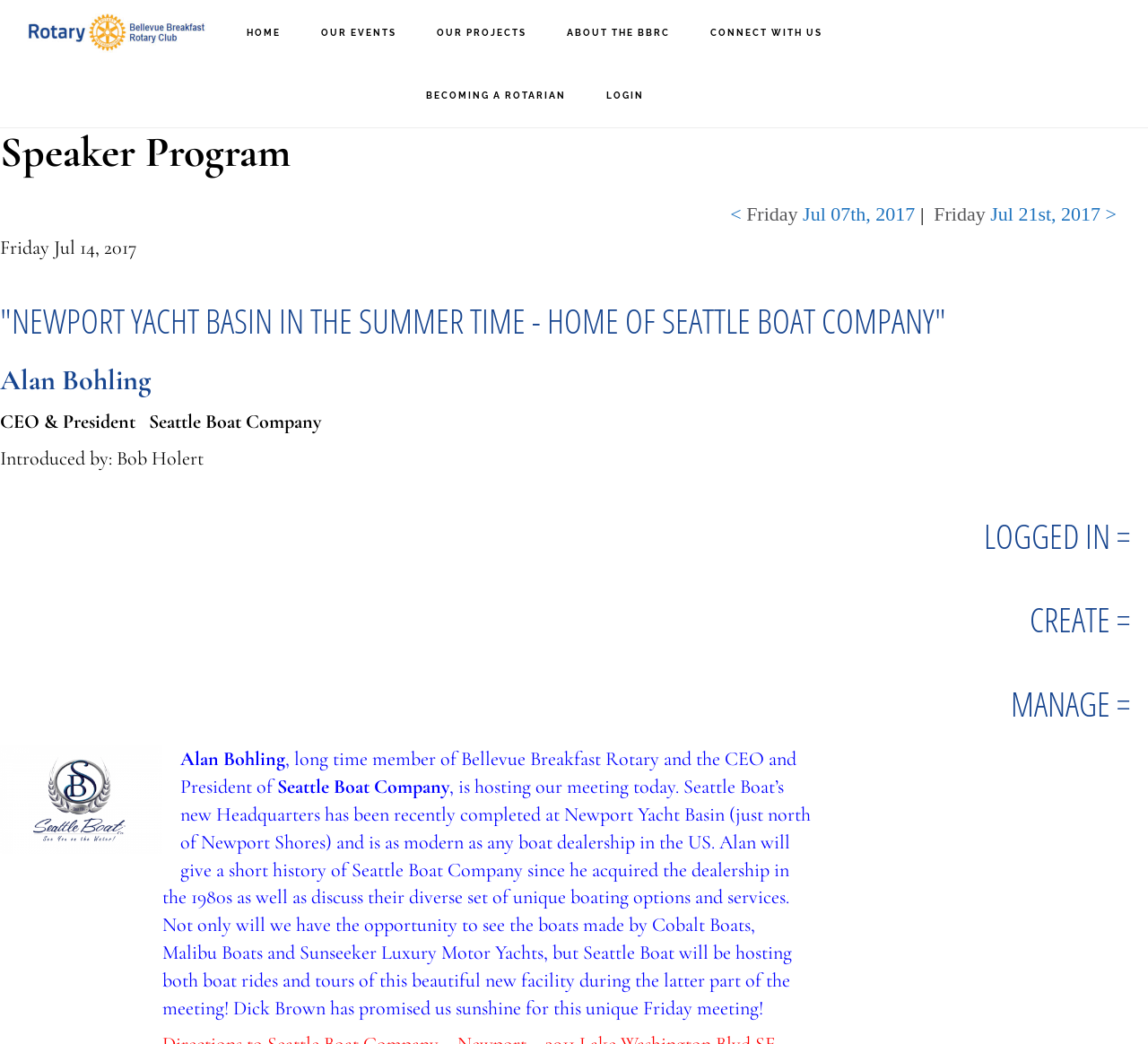What is the location of Seattle Boat Company's new headquarters?
Please provide a single word or phrase as your answer based on the image.

Newport Yacht Basin